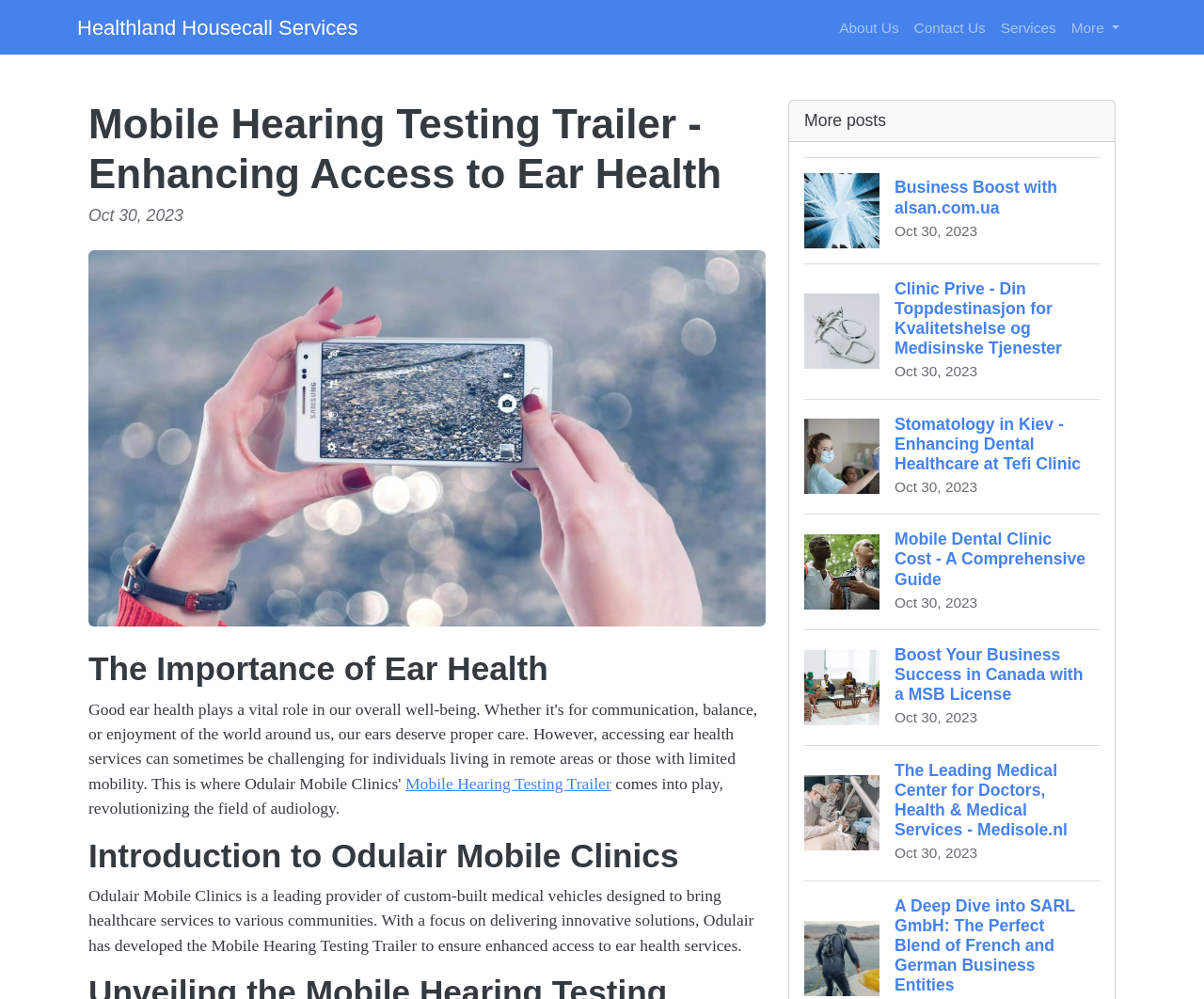Please find and report the bounding box coordinates of the element to click in order to perform the following action: "View the Borough Committee". The coordinates should be expressed as four float numbers between 0 and 1, in the format [left, top, right, bottom].

None